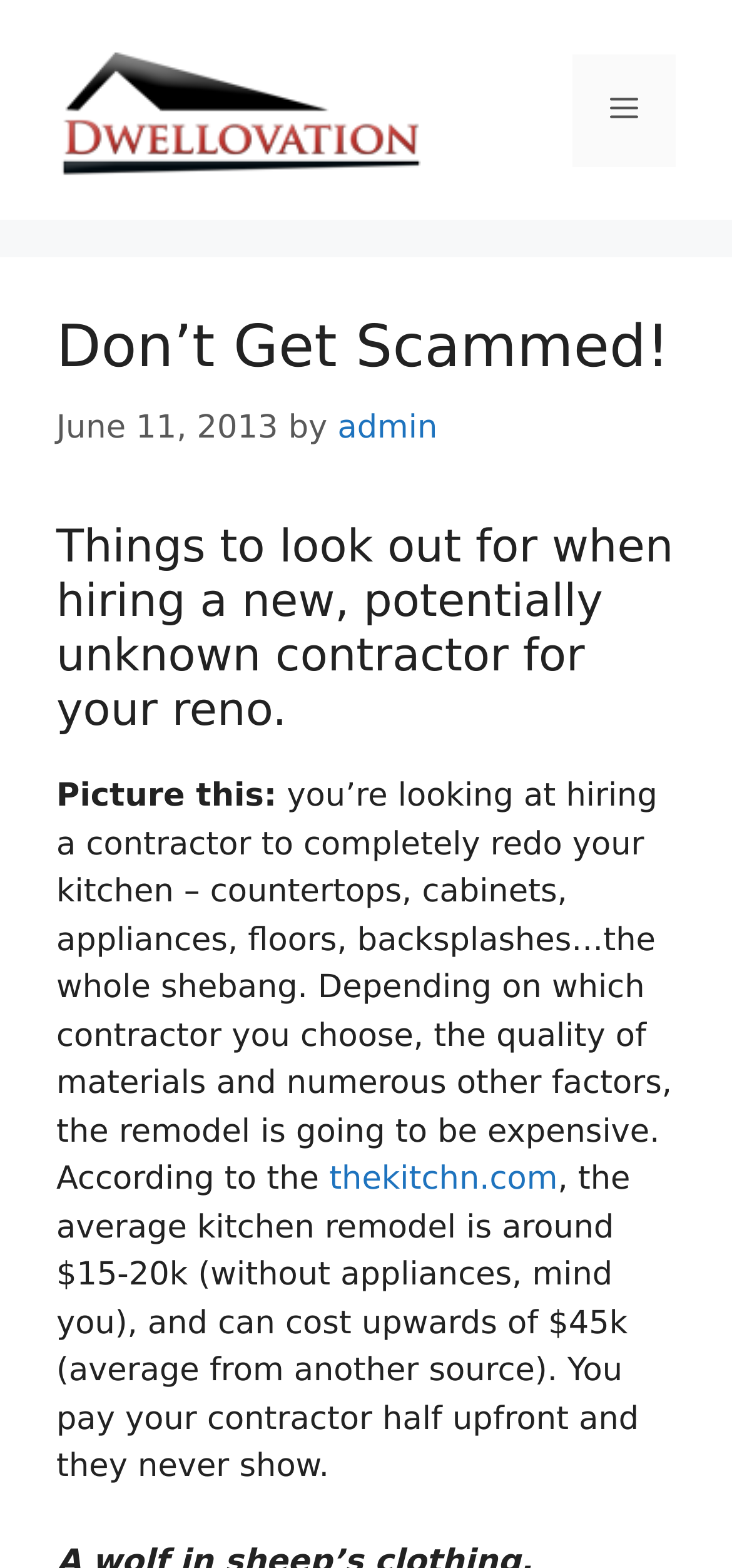What is the date of the article?
Look at the image and provide a short answer using one word or a phrase.

June 11, 2013